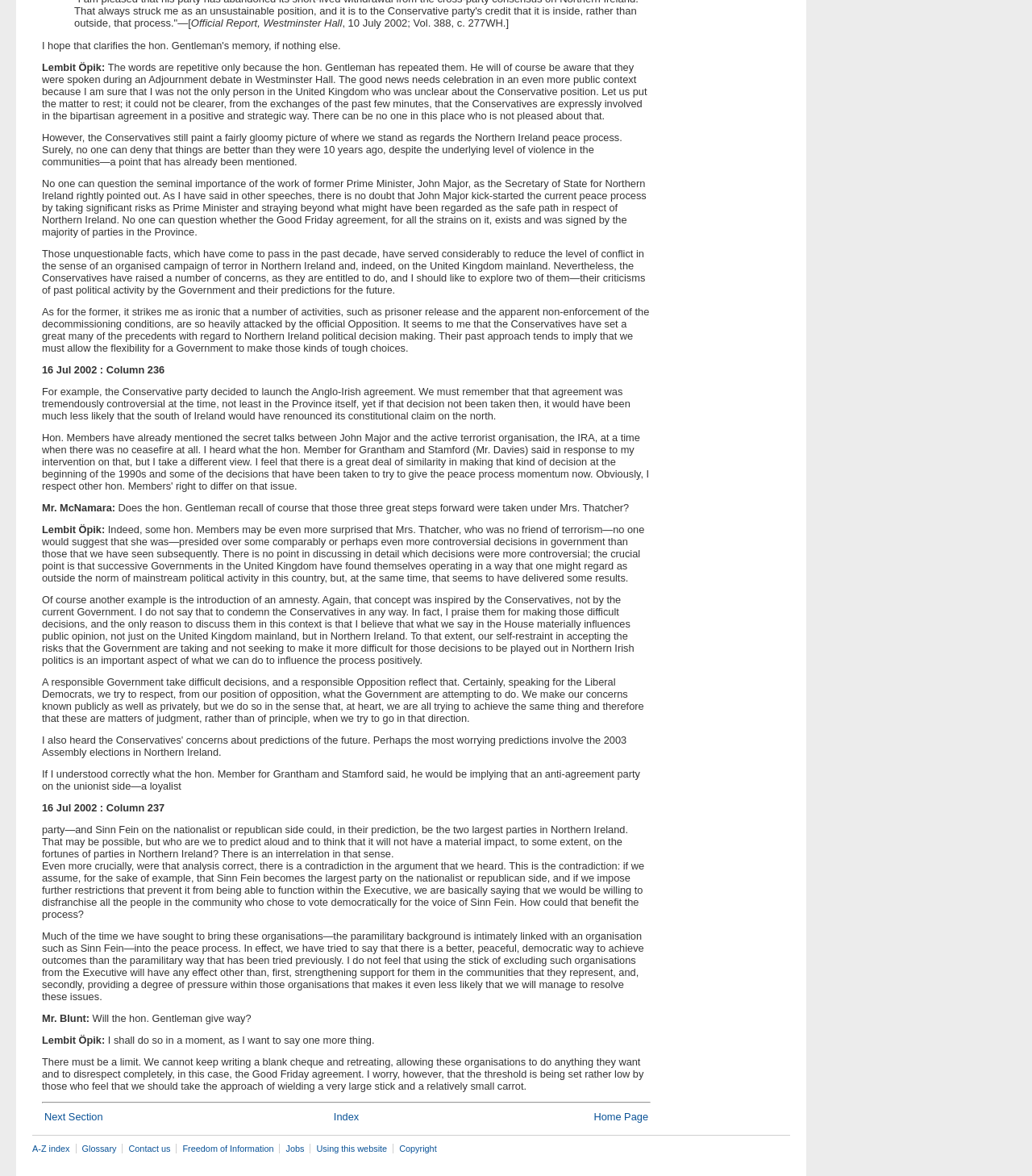Determine the bounding box of the UI component based on this description: "Copyright". The bounding box coordinates should be four float values between 0 and 1, i.e., [left, top, right, bottom].

[0.381, 0.973, 0.429, 0.981]